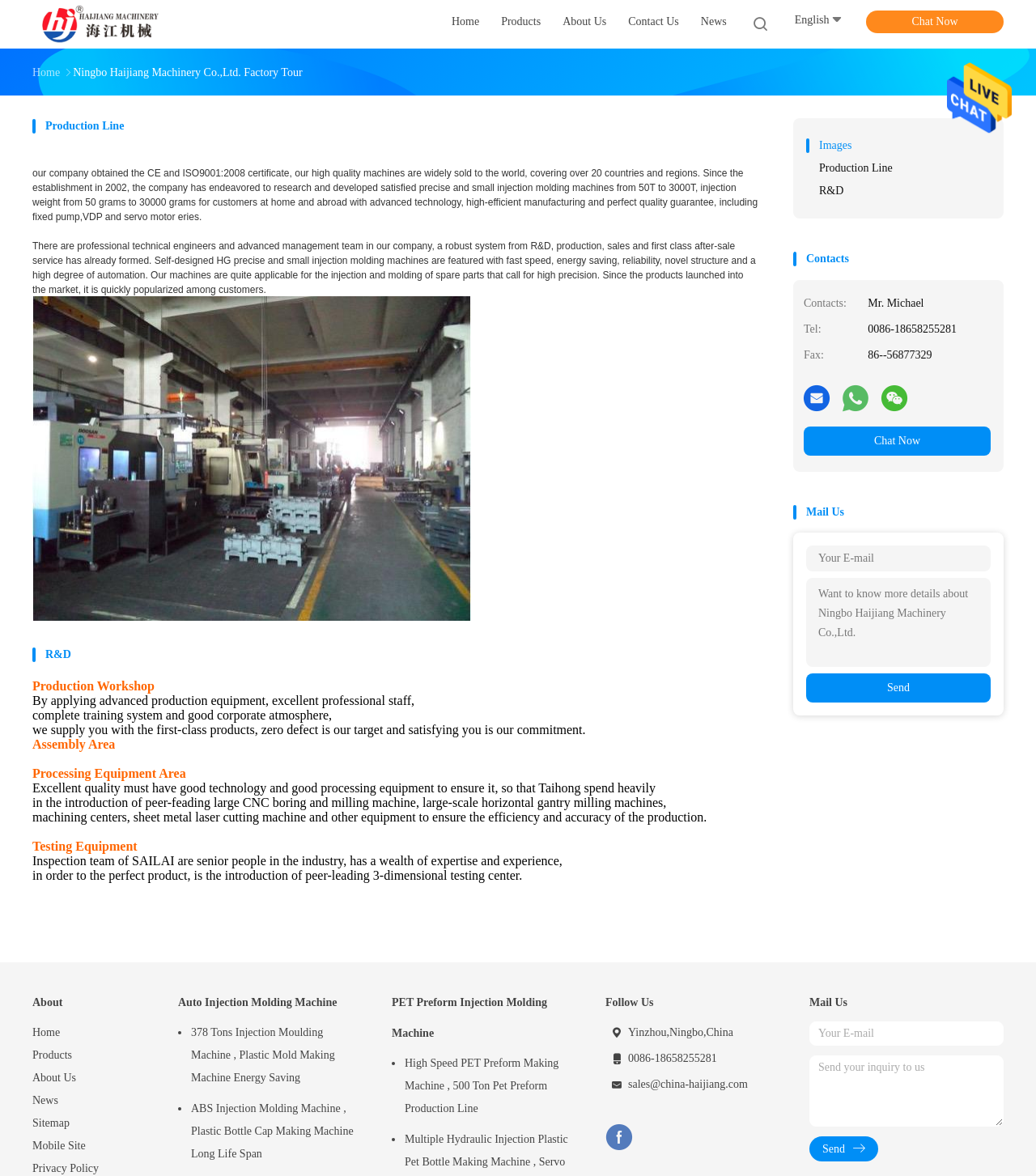Please reply with a single word or brief phrase to the question: 
What is the purpose of the 'Send Message' button?

To send a message